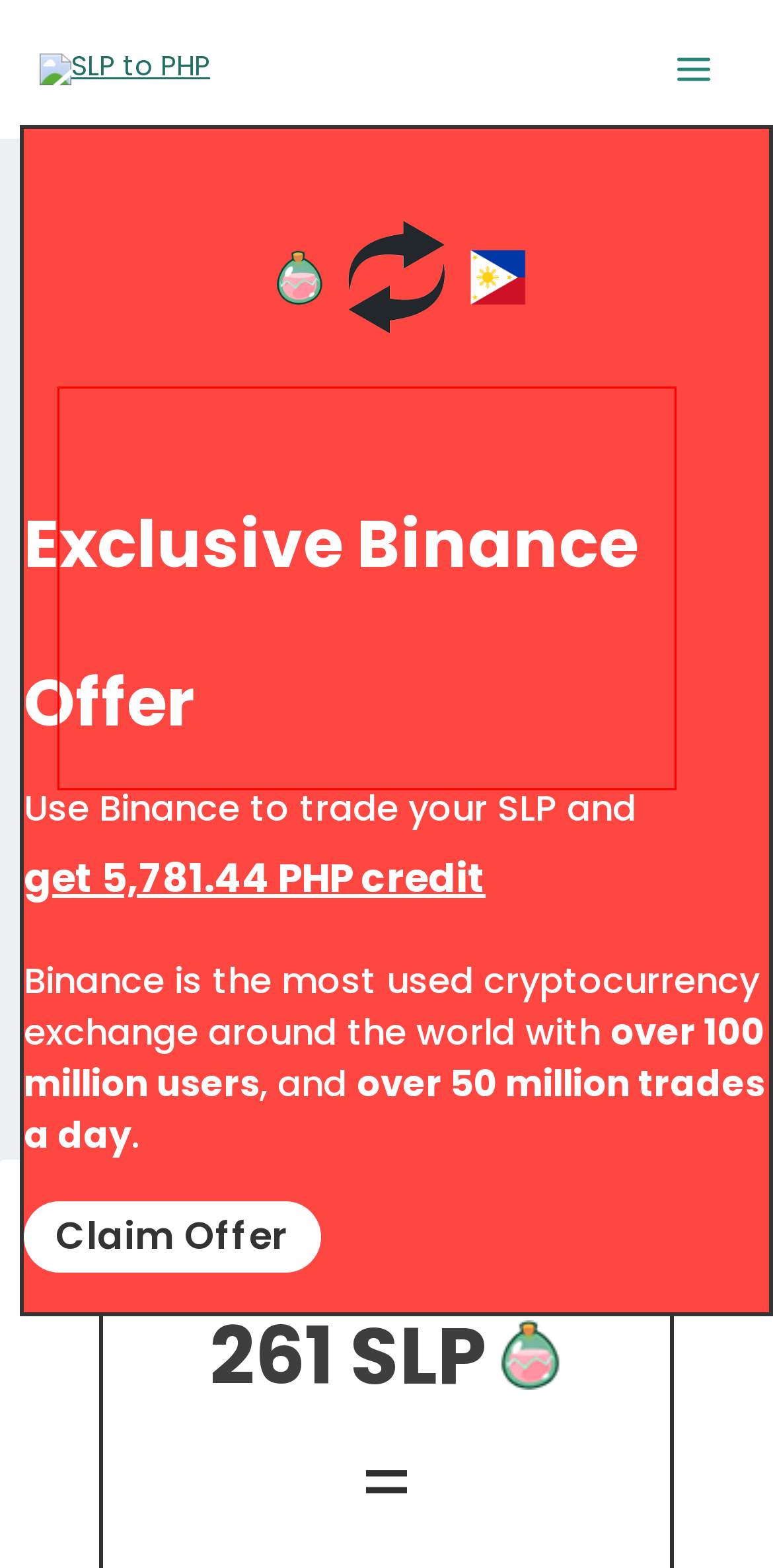Please analyze the screenshot of a webpage and extract the text content within the red bounding box using OCR.

We have converted 261 Smooth Love Potion to 53.49 Philippine pesos using an exchange rate of 0.204954. We utilize Coingecko’s API to get a live exchange rate so you have the most exact result you can get.